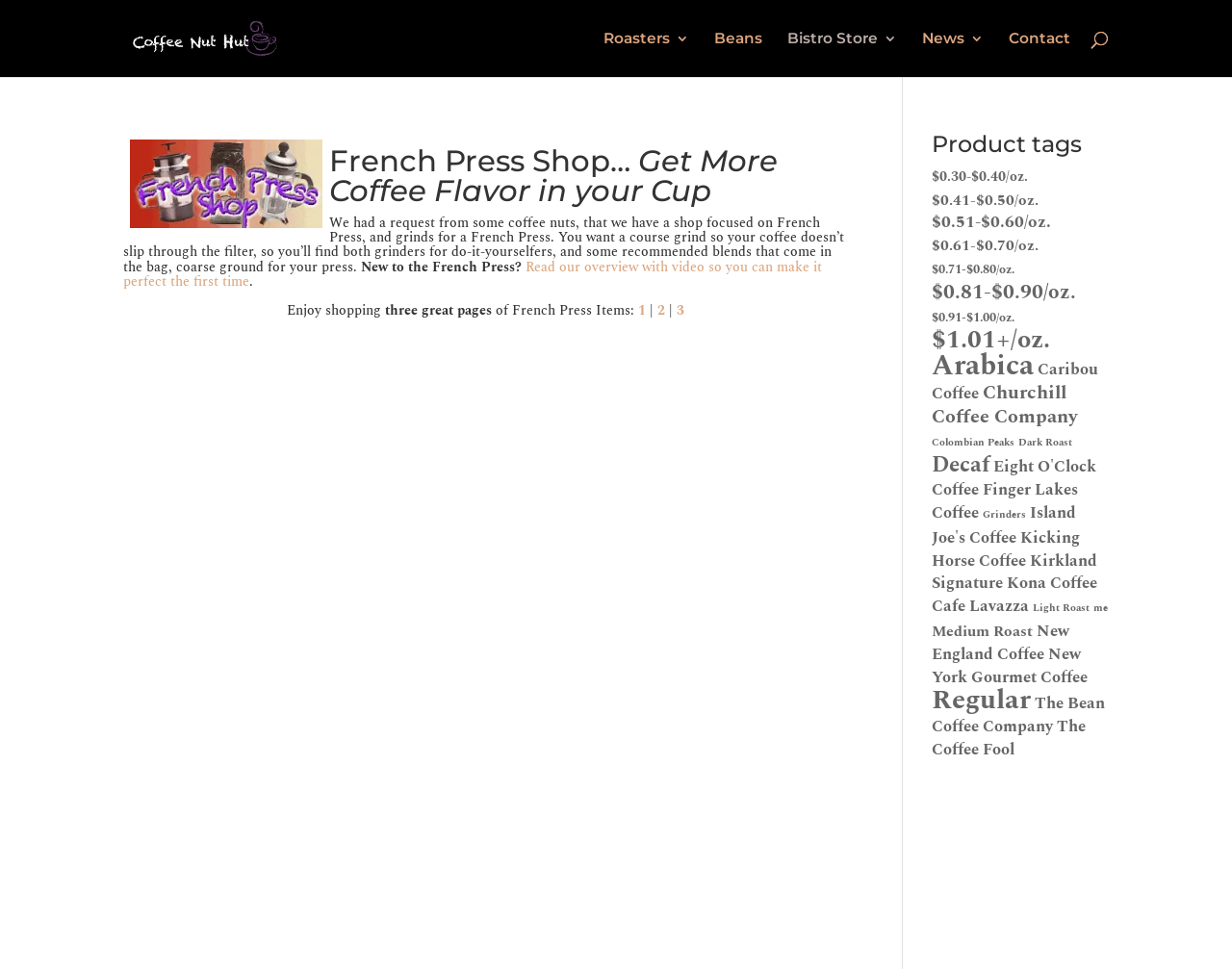What is the purpose of the grinders in the shop?
Kindly offer a comprehensive and detailed response to the question.

The grinders in the shop are for do-it-yourselfers, as mentioned in the text 'You want a course grind so your coffee doesn’t slip through the filter, so you’ll find both grinders for do-it-yourselfers, and some recommended blends that come in the bag, coarse ground for your press'.